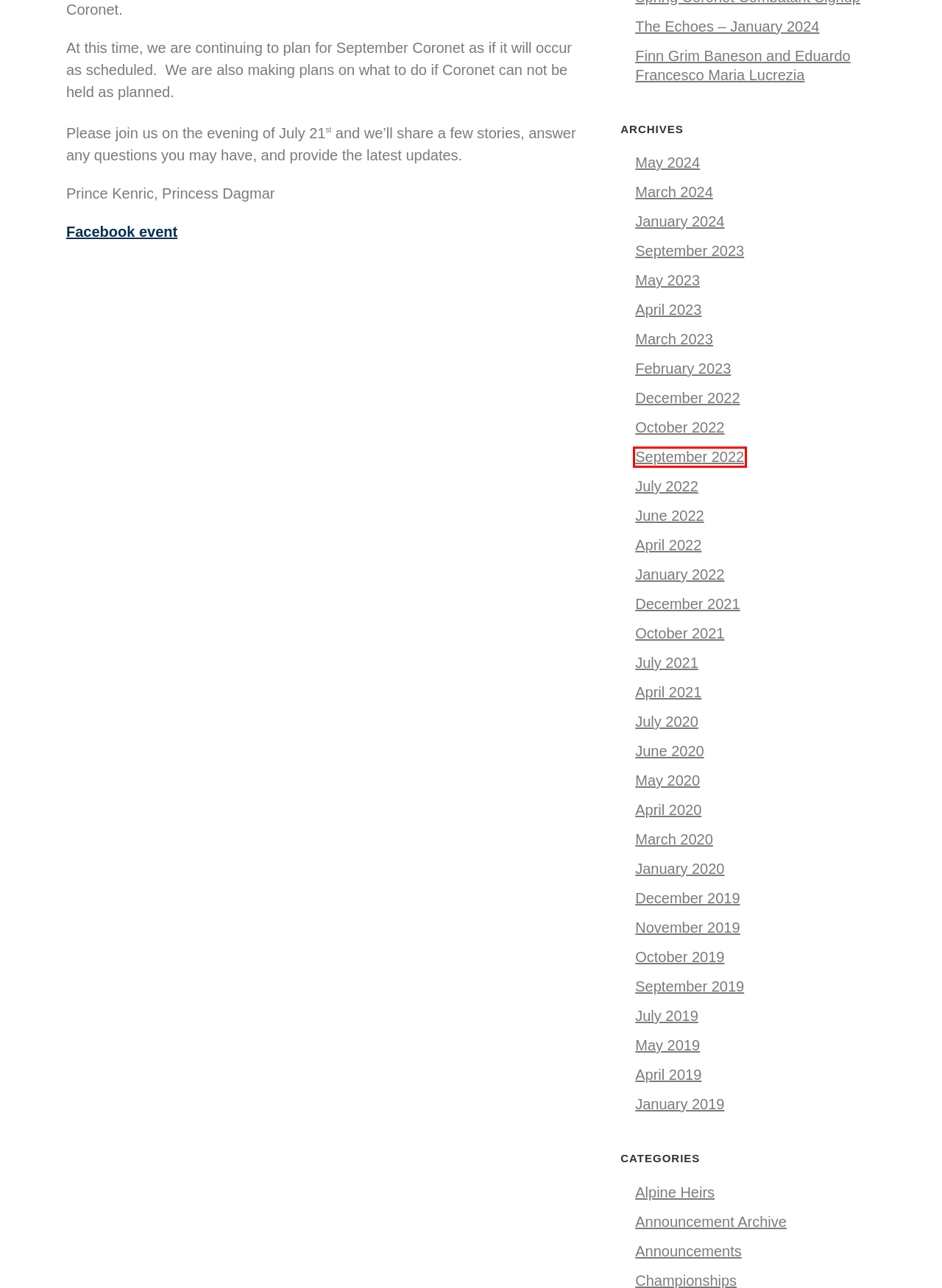You are given a screenshot of a webpage with a red rectangle bounding box around an element. Choose the best webpage description that matches the page after clicking the element in the bounding box. Here are the candidates:
A. September 2022 - Principality of the Summits
B. June 2020 - Principality of the Summits
C. July 2019 - Principality of the Summits
D. Alpine Heirs Archives - Principality of the Summits
E. November 2019 - Principality of the Summits
F. Announcements Archives - Principality of the Summits
G. February 2023 - Principality of the Summits
H. September 2019 - Principality of the Summits

A